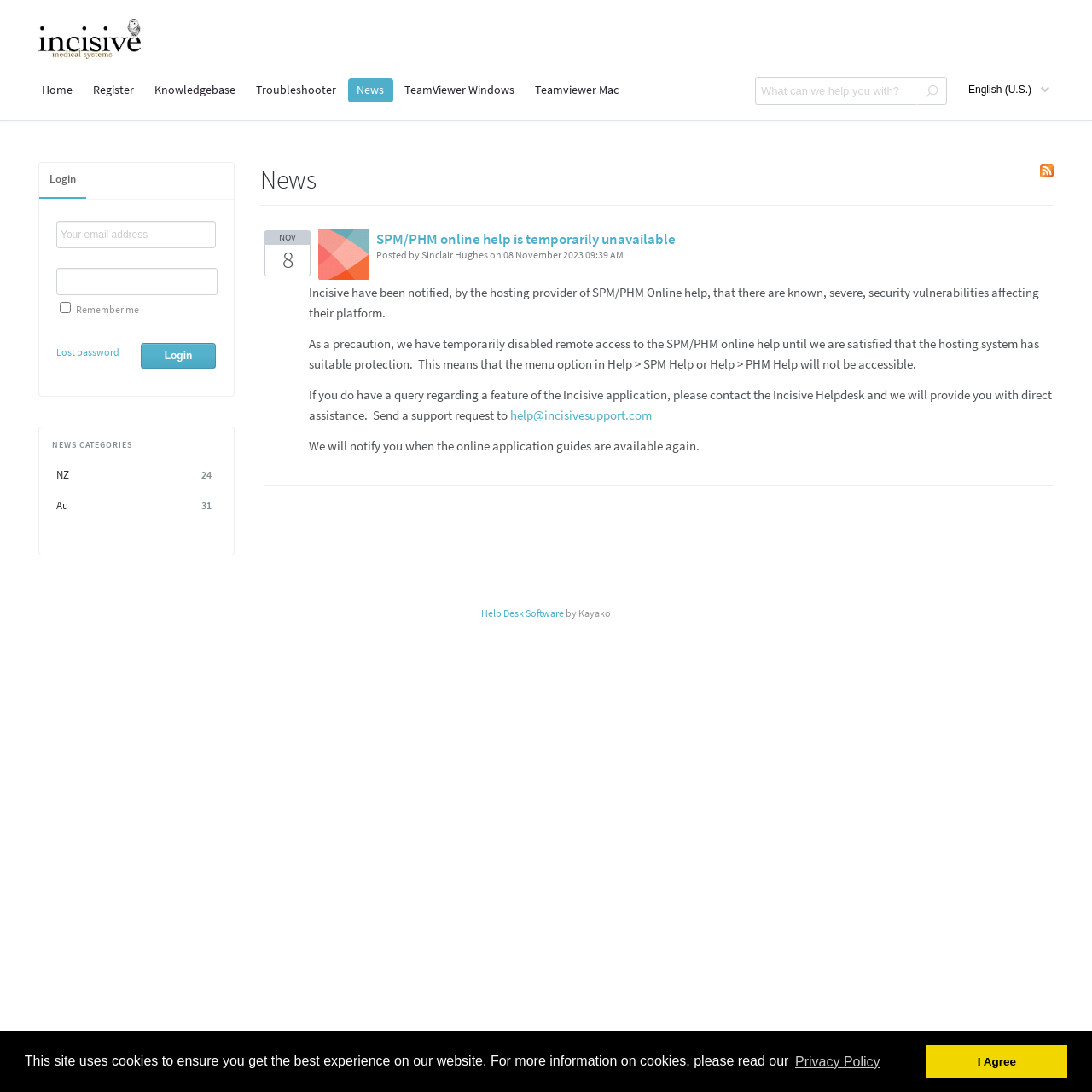Provide the bounding box for the UI element matching this description: "Help Desk Software".

[0.441, 0.556, 0.516, 0.568]